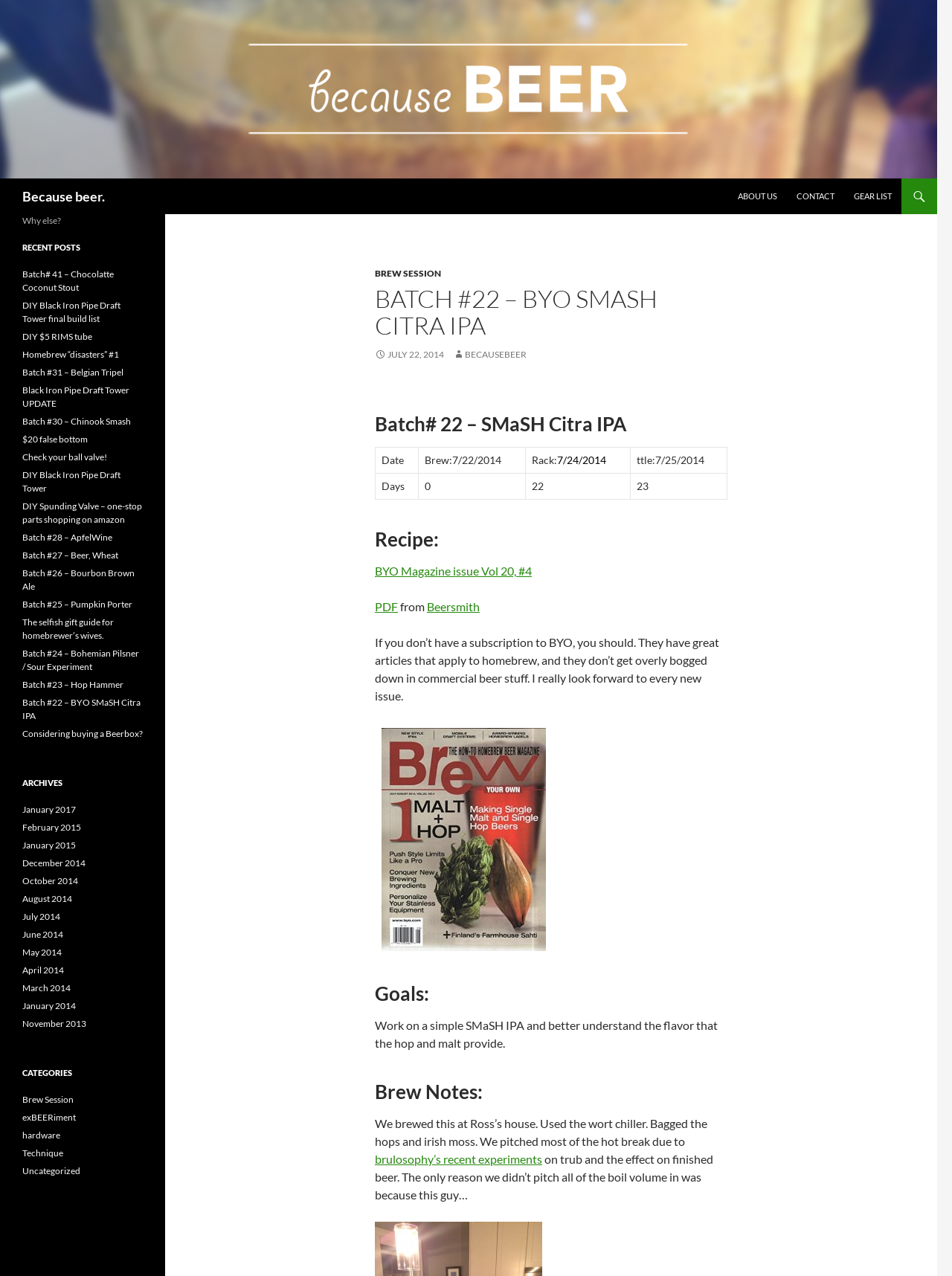Determine the bounding box coordinates of the element's region needed to click to follow the instruction: "Read 'Batch# 22 – BYO SMaSH Citra IPA' recipe". Provide these coordinates as four float numbers between 0 and 1, formatted as [left, top, right, bottom].

[0.394, 0.442, 0.559, 0.453]